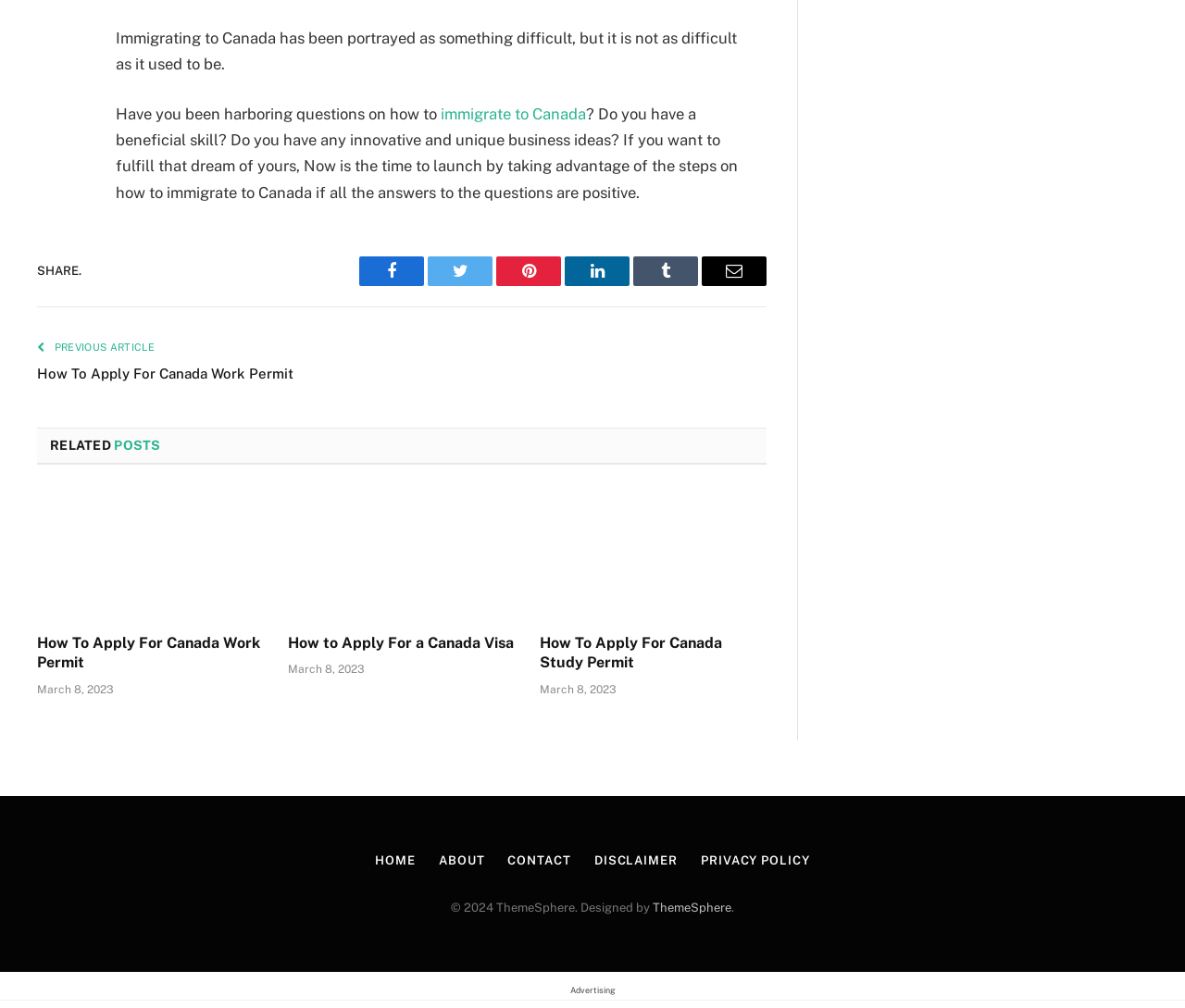Please examine the image and provide a detailed answer to the question: How many related posts are available?

There are three articles listed under the heading 'RELATED POSTS', each with a link, heading, and time, which indicates that there are three related posts available.